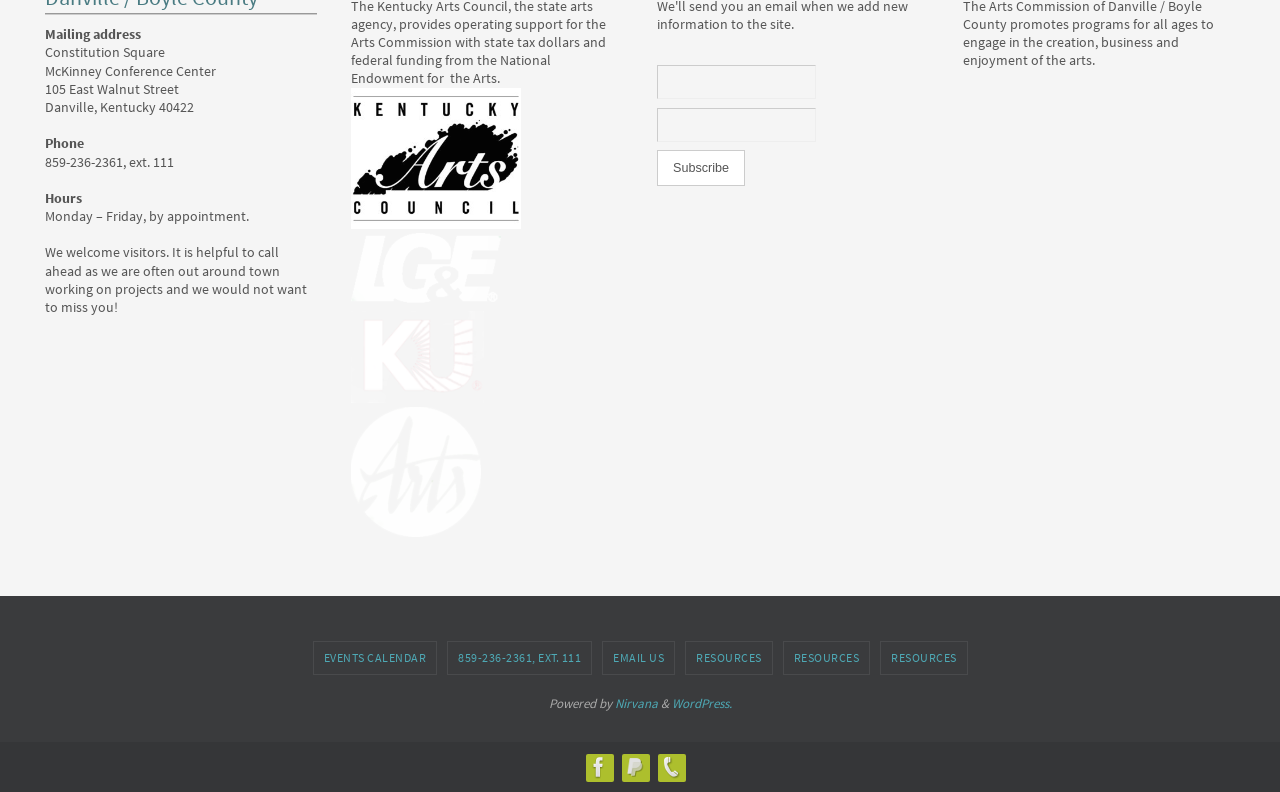Select the bounding box coordinates of the element I need to click to carry out the following instruction: "Visit Facebook page".

[0.458, 0.952, 0.478, 0.985]